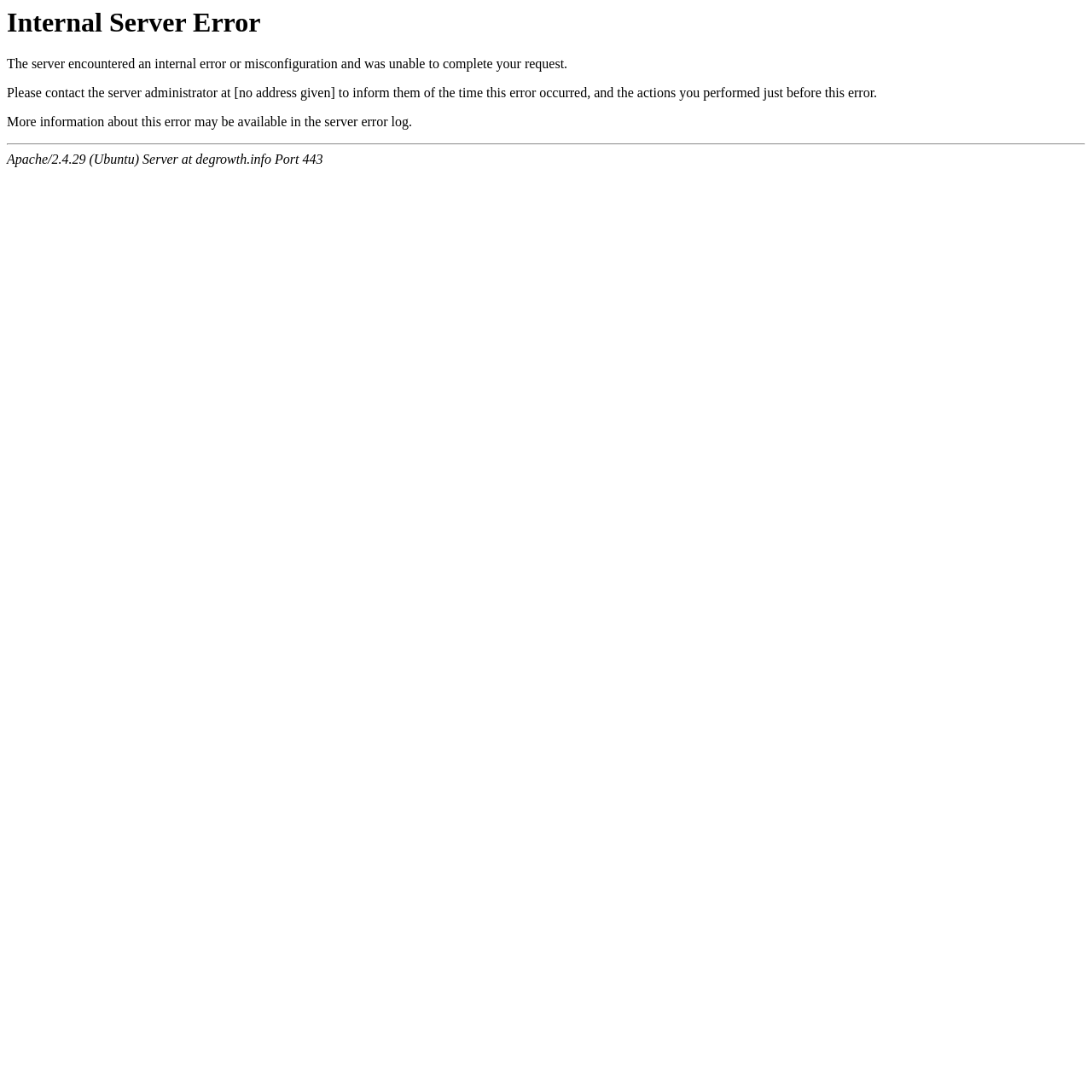What is the purpose of the horizontal separator?
Please provide a comprehensive answer based on the contents of the image.

The horizontal separator element with bounding box coordinates [0.006, 0.132, 0.994, 0.133] is used to visually separate the error message and instructions from the technical details about the server, indicating a separation of sections on the webpage.